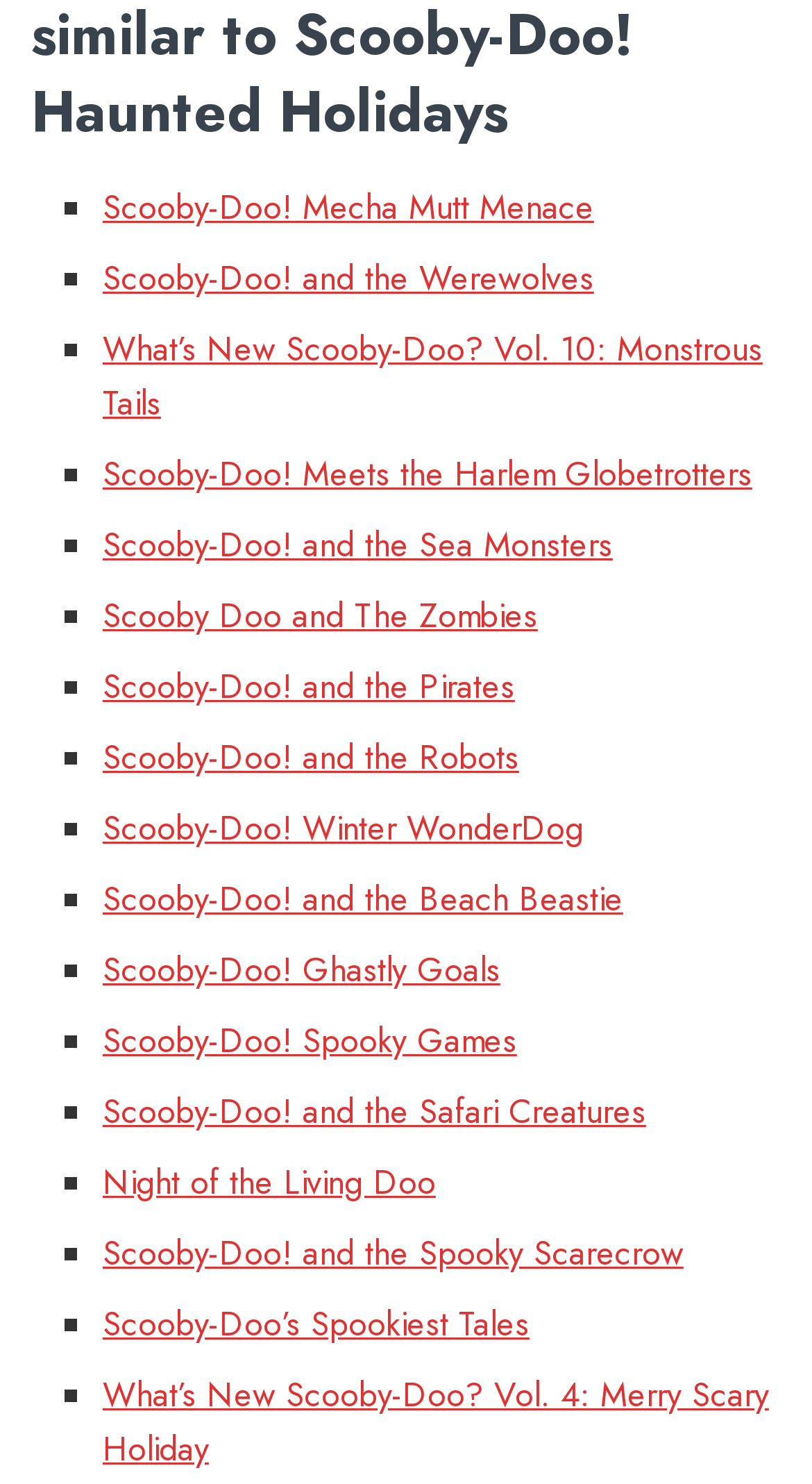Please specify the bounding box coordinates in the format (top-left x, top-left y, bottom-right x, bottom-right y), with all values as floating point numbers between 0 and 1. Identify the bounding box of the UI element described by: Scooby-Doo! Ghastly Goals

[0.126, 0.637, 0.616, 0.669]